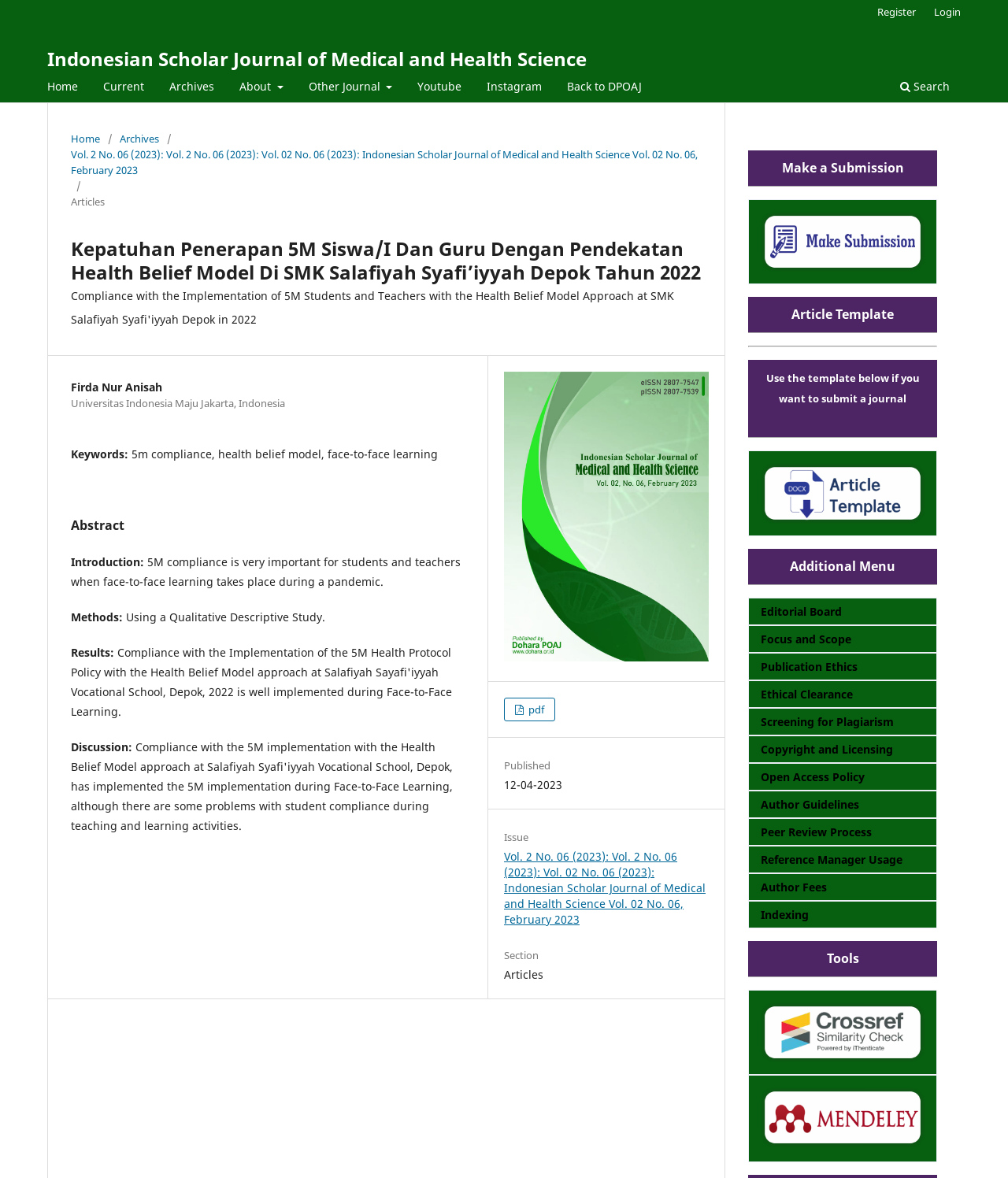Determine the bounding box coordinates for the UI element with the following description: "BBB Rated "A"". The coordinates should be four float numbers between 0 and 1, represented as [left, top, right, bottom].

None